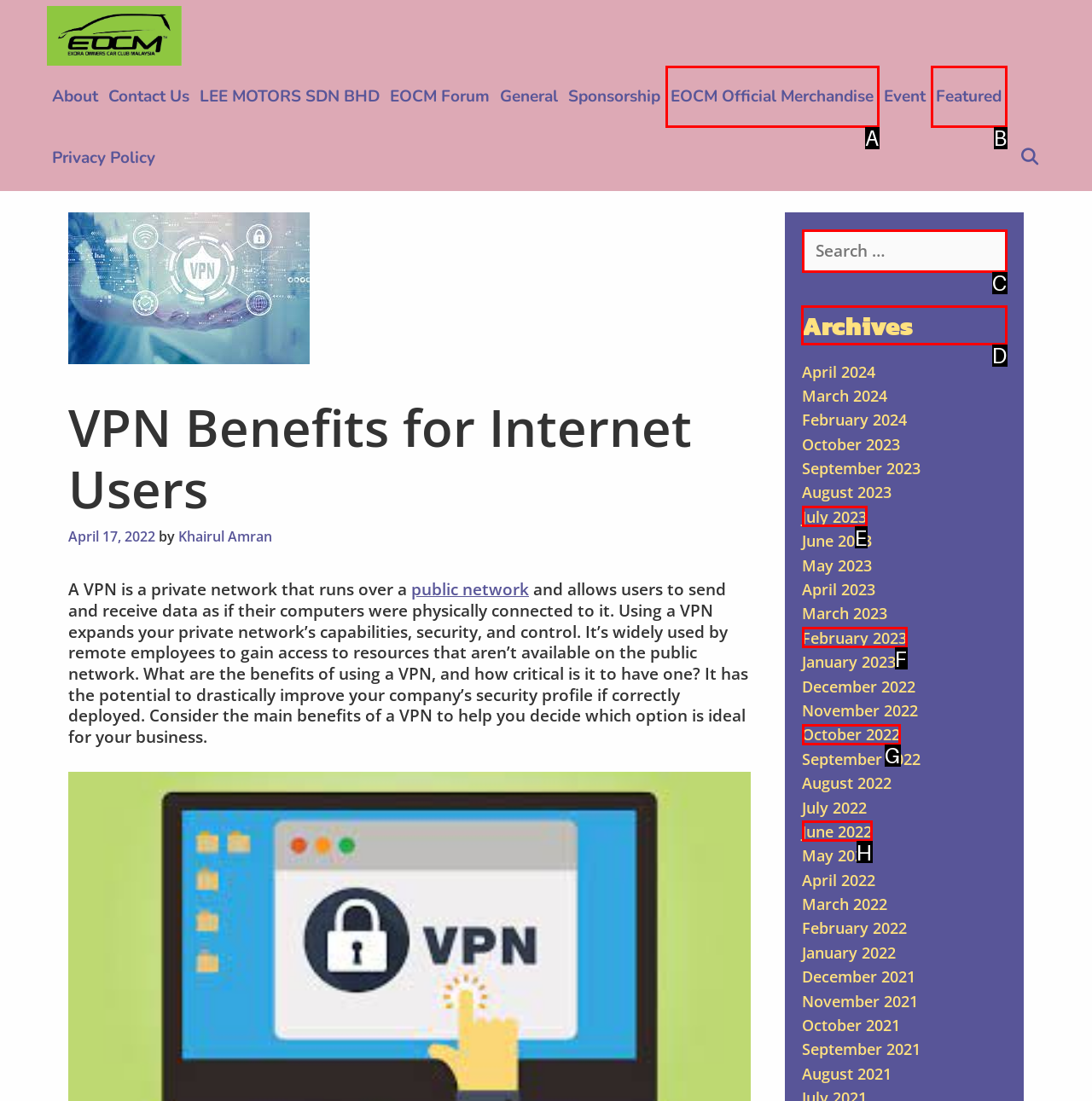Select the right option to accomplish this task: Click on the 'Blog' link. Reply with the letter corresponding to the correct UI element.

None